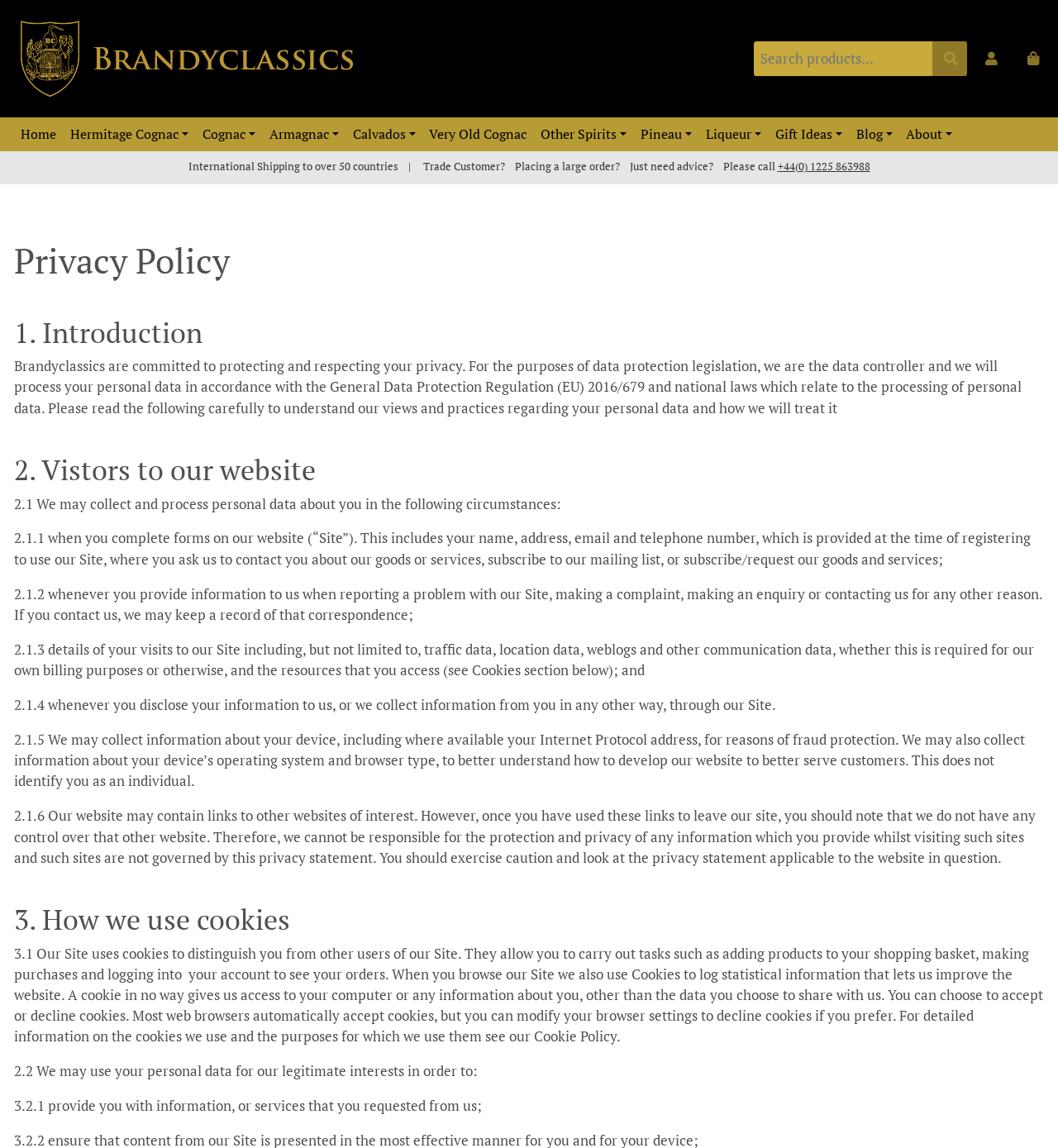Using the webpage screenshot, locate the HTML element that fits the following description and provide its bounding box: "+44(0) 1225 863988".

[0.735, 0.139, 0.822, 0.151]